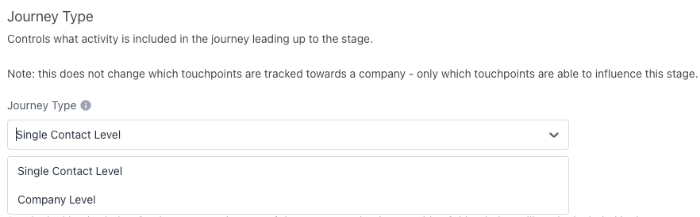What is the significance of selecting the journey type?
Respond to the question with a well-detailed and thorough answer.

Selecting the journey type does not alter the touchpoints tracked toward a company, but it specifies which touchpoints can influence the stage being analyzed, which is vital in understanding customer journeys and optimizing CRM strategies.